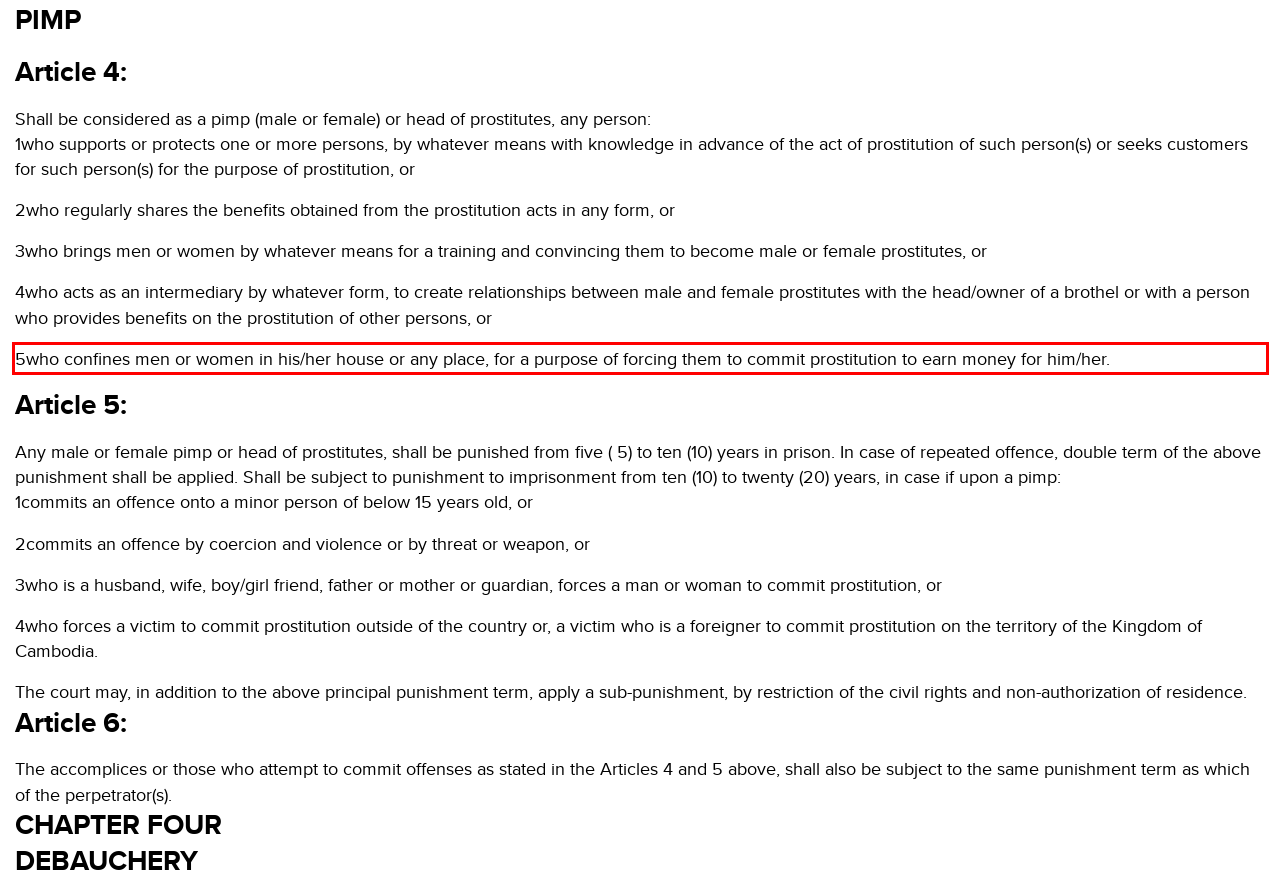Please look at the webpage screenshot and extract the text enclosed by the red bounding box.

5who confines men or women in his/her house or any place, for a purpose of forcing them to commit prostitution to earn money for him/her.